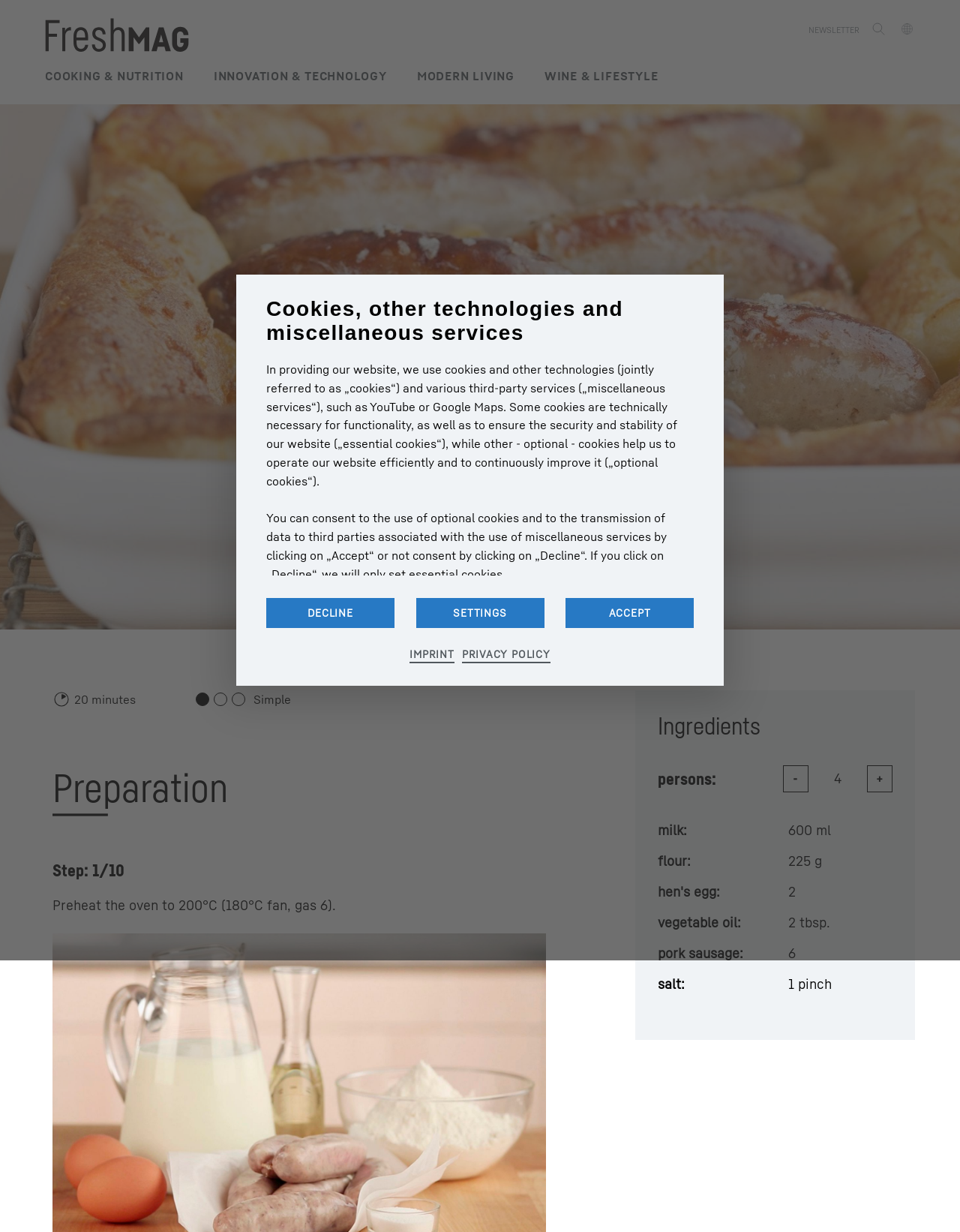Determine the bounding box for the described HTML element: "Ireland". Ensure the coordinates are four float numbers between 0 and 1 in the format [left, top, right, bottom].

[0.937, 0.017, 0.953, 0.03]